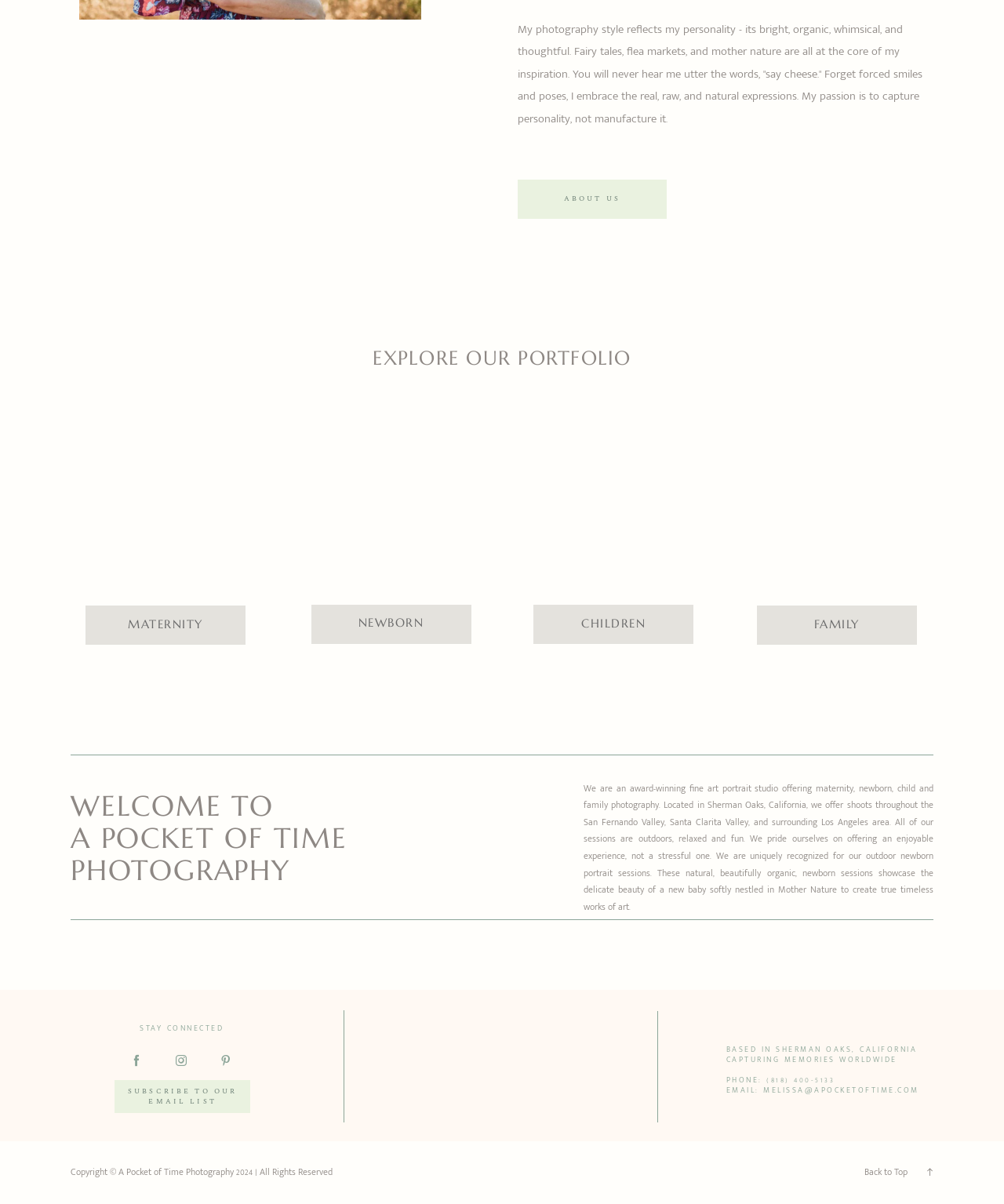Answer this question using a single word or a brief phrase:
What type of photography studio is this?

Fine art portrait studio